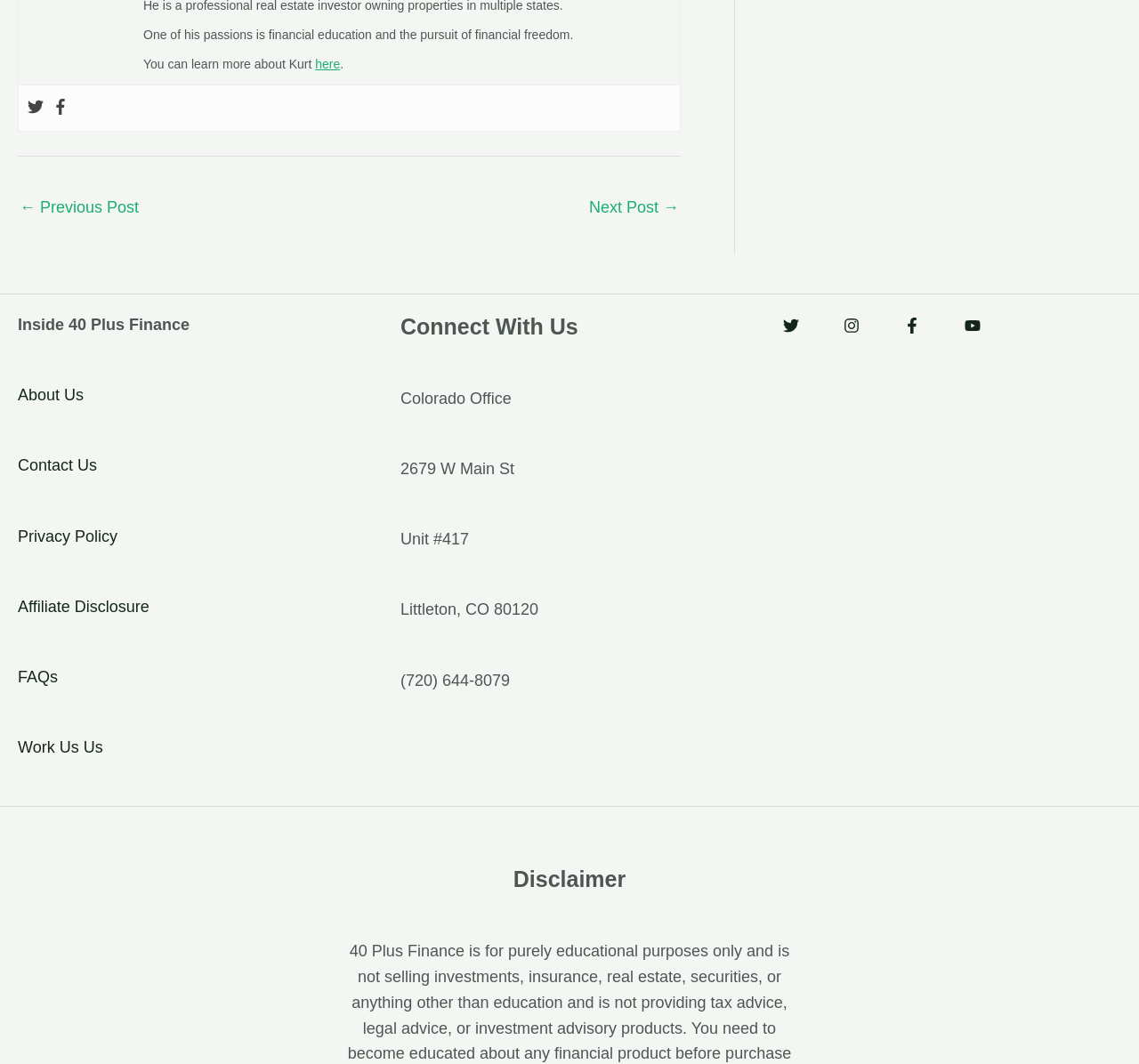What is the phone number of the Colorado Office?
Provide an in-depth and detailed answer to the question.

The static text '‪(720) 644-8079‬' is located below the 'Colorado Office' heading in the footer section of the webpage, indicating the phone number of the Colorado Office.